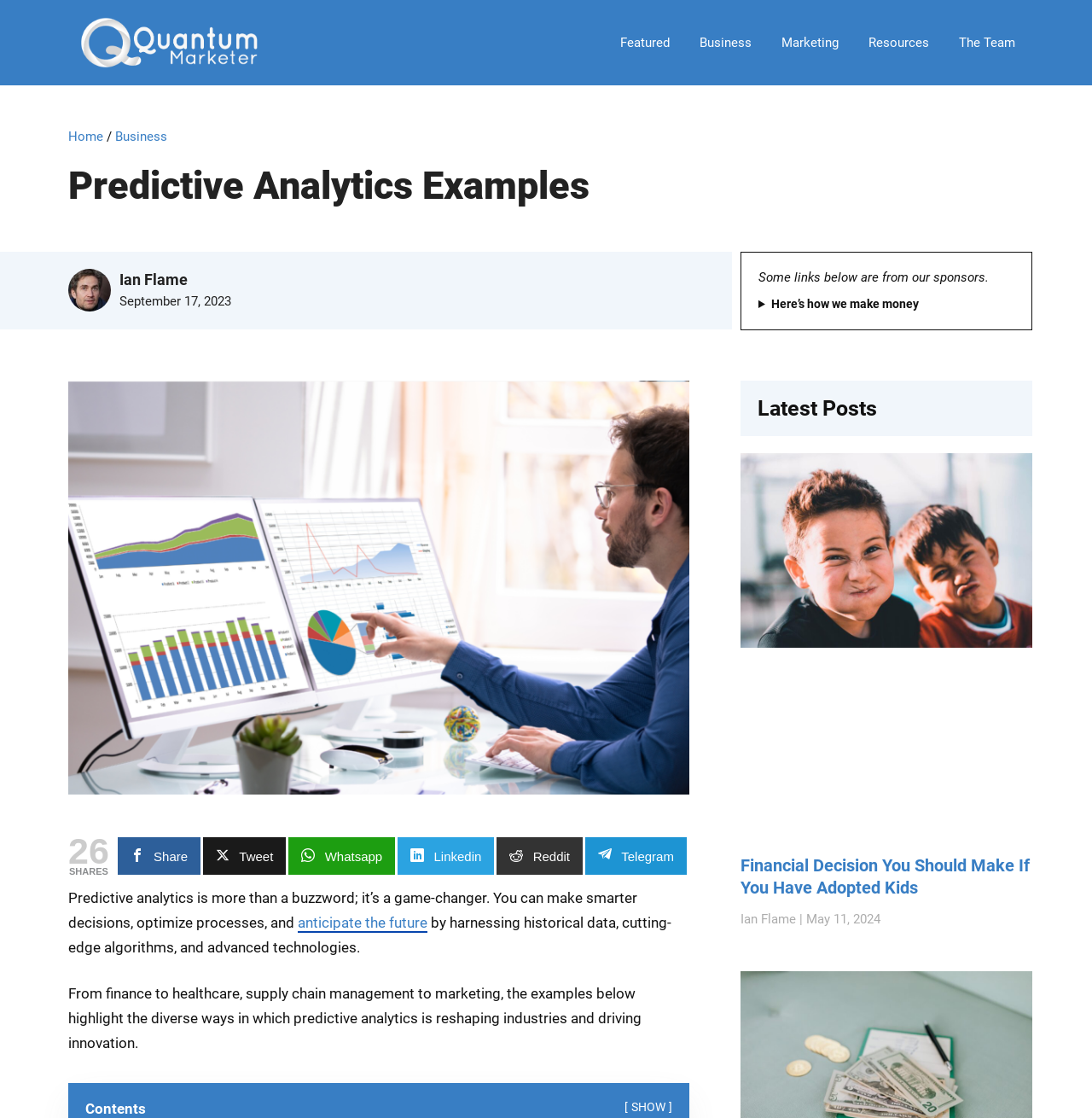What is the number of shares for the current article? Analyze the screenshot and reply with just one word or a short phrase.

26